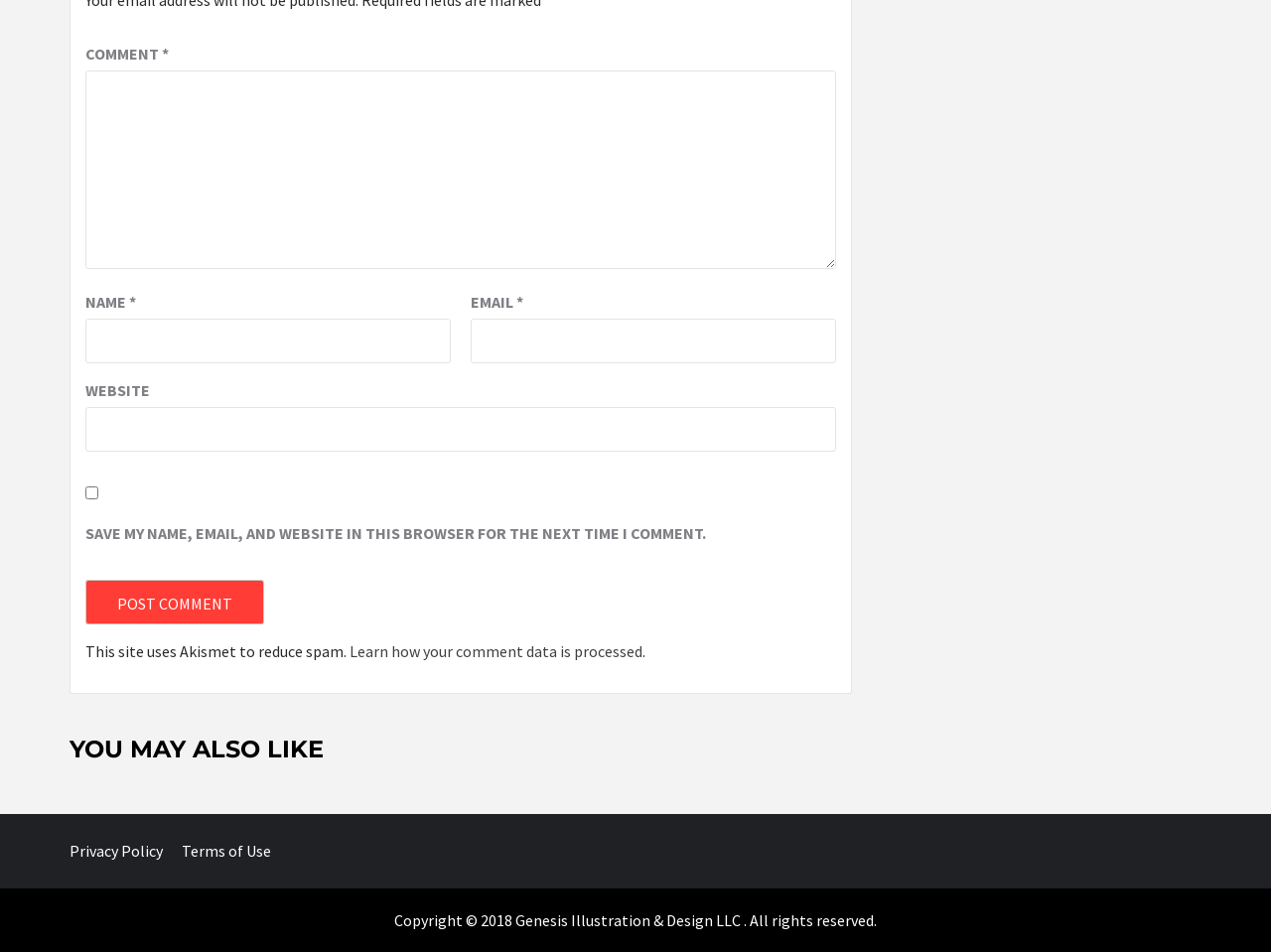Extract the bounding box coordinates of the UI element described by: "Privacy Policy". The coordinates should include four float numbers ranging from 0 to 1, e.g., [left, top, right, bottom].

[0.055, 0.883, 0.141, 0.904]